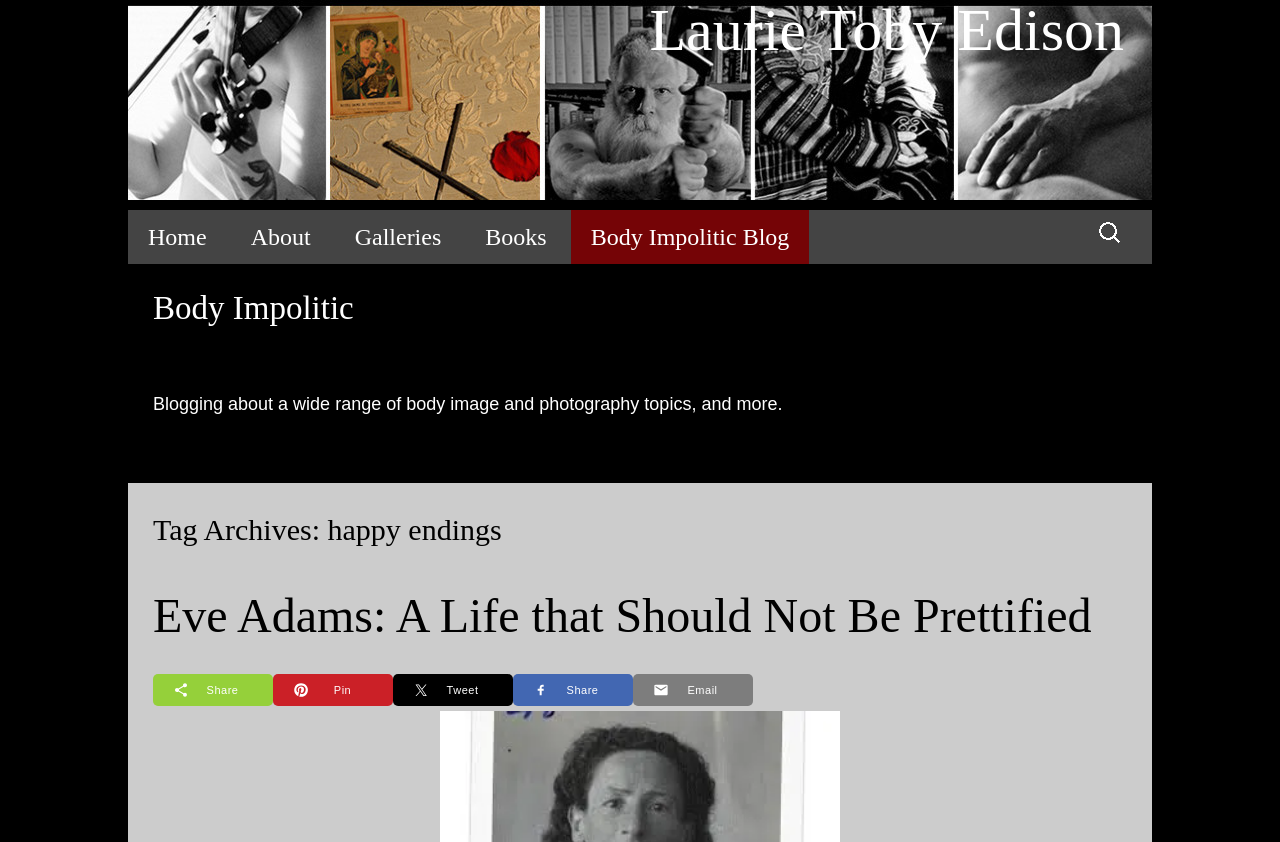Please determine the bounding box coordinates of the area that needs to be clicked to complete this task: 'Share on Twitter'. The coordinates must be four float numbers between 0 and 1, formatted as [left, top, right, bottom].

[0.323, 0.81, 0.336, 0.829]